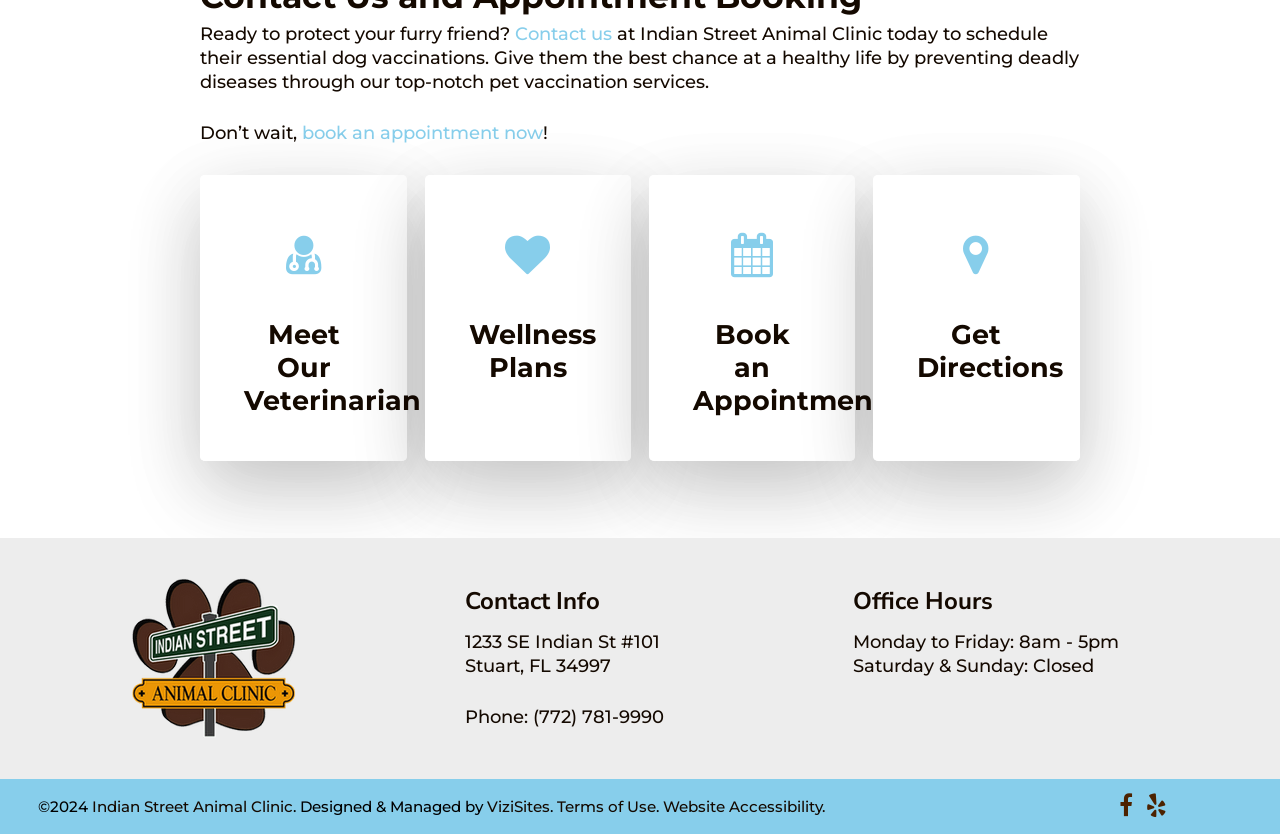Find the bounding box coordinates for the element that must be clicked to complete the instruction: "Get directions". The coordinates should be four float numbers between 0 and 1, indicated as [left, top, right, bottom].

[0.717, 0.382, 0.809, 0.461]